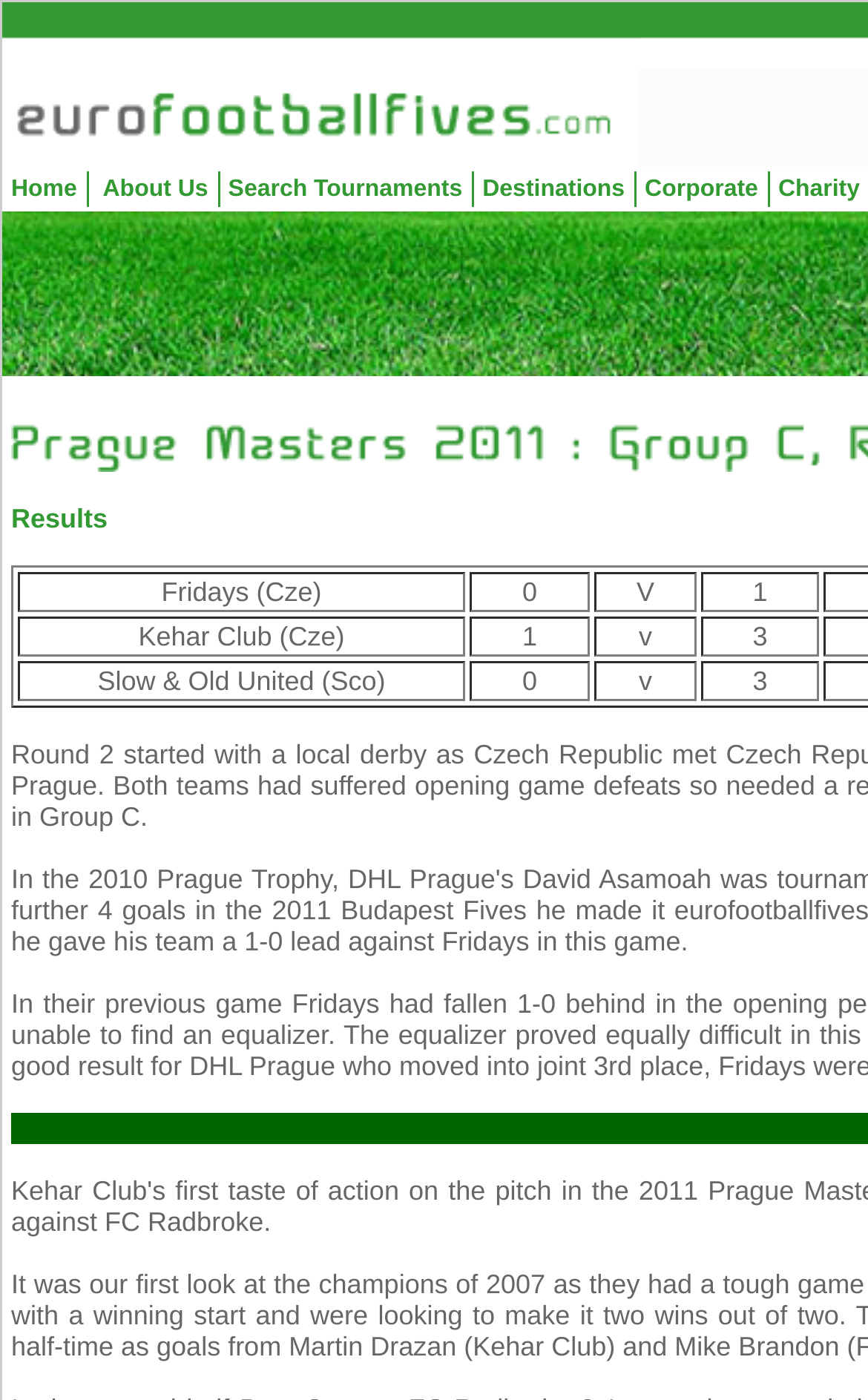Find the coordinates for the bounding box of the element with this description: "Home".

[0.008, 0.122, 0.094, 0.148]